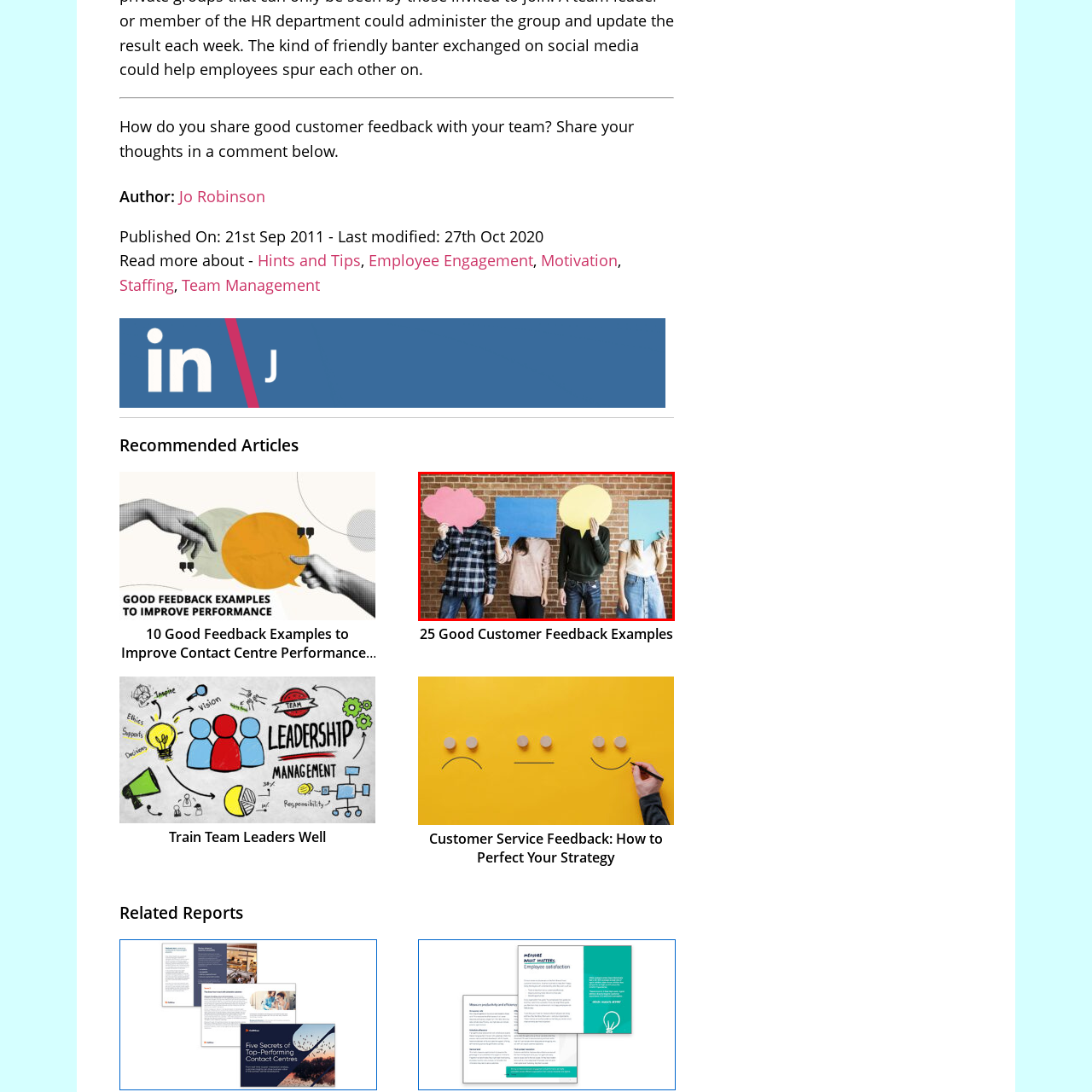How many individuals are in the image?
Look at the image highlighted by the red bounding box and answer the question with a single word or brief phrase.

Four